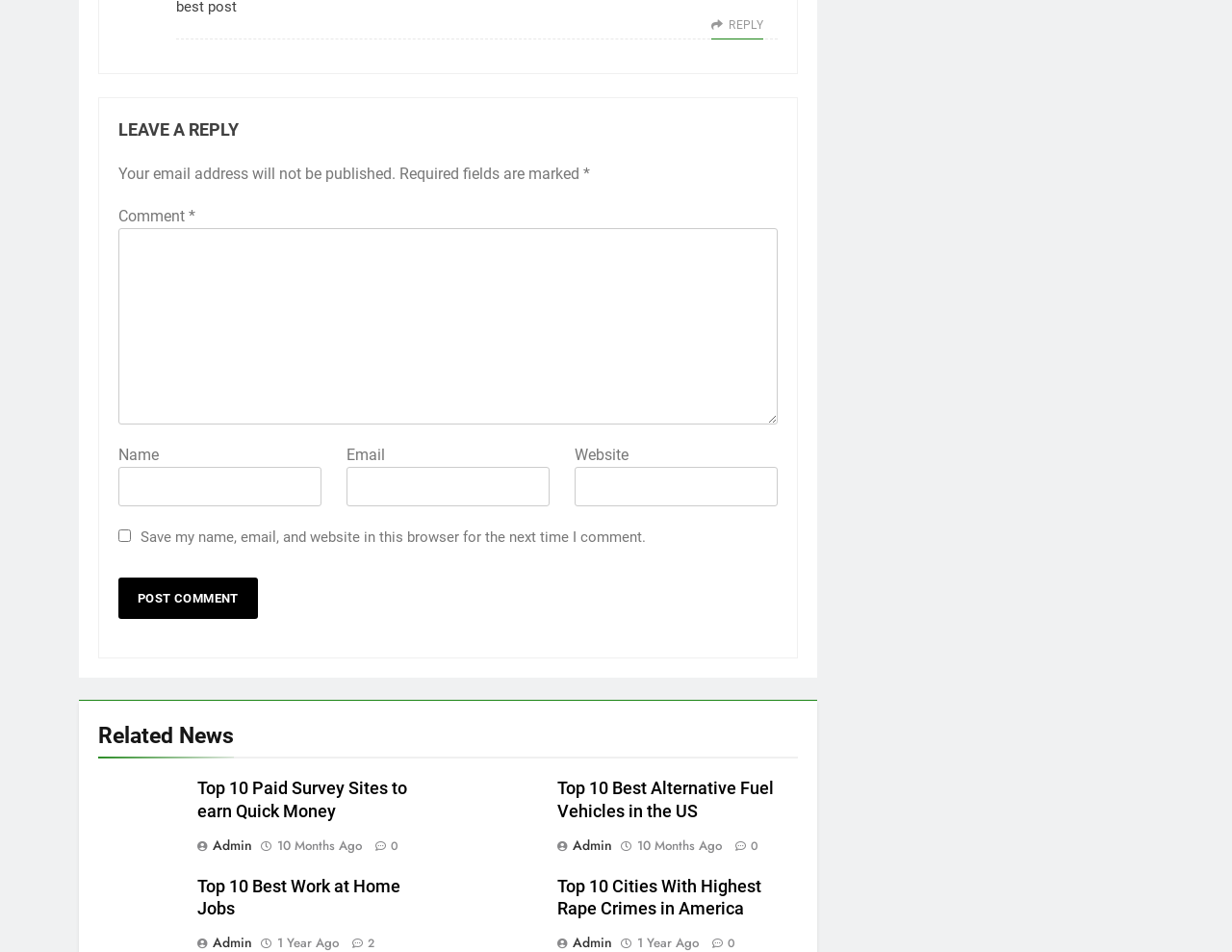Using the information in the image, give a detailed answer to the following question: What is the purpose of the 'Reply to candi' link?

The 'Reply to candi' link is located at the top of the webpage, and it is likely a comment reply feature. The presence of a 'LEAVE A REPLY' heading and a comment textbox below it suggests that this link is used to respond to a comment.